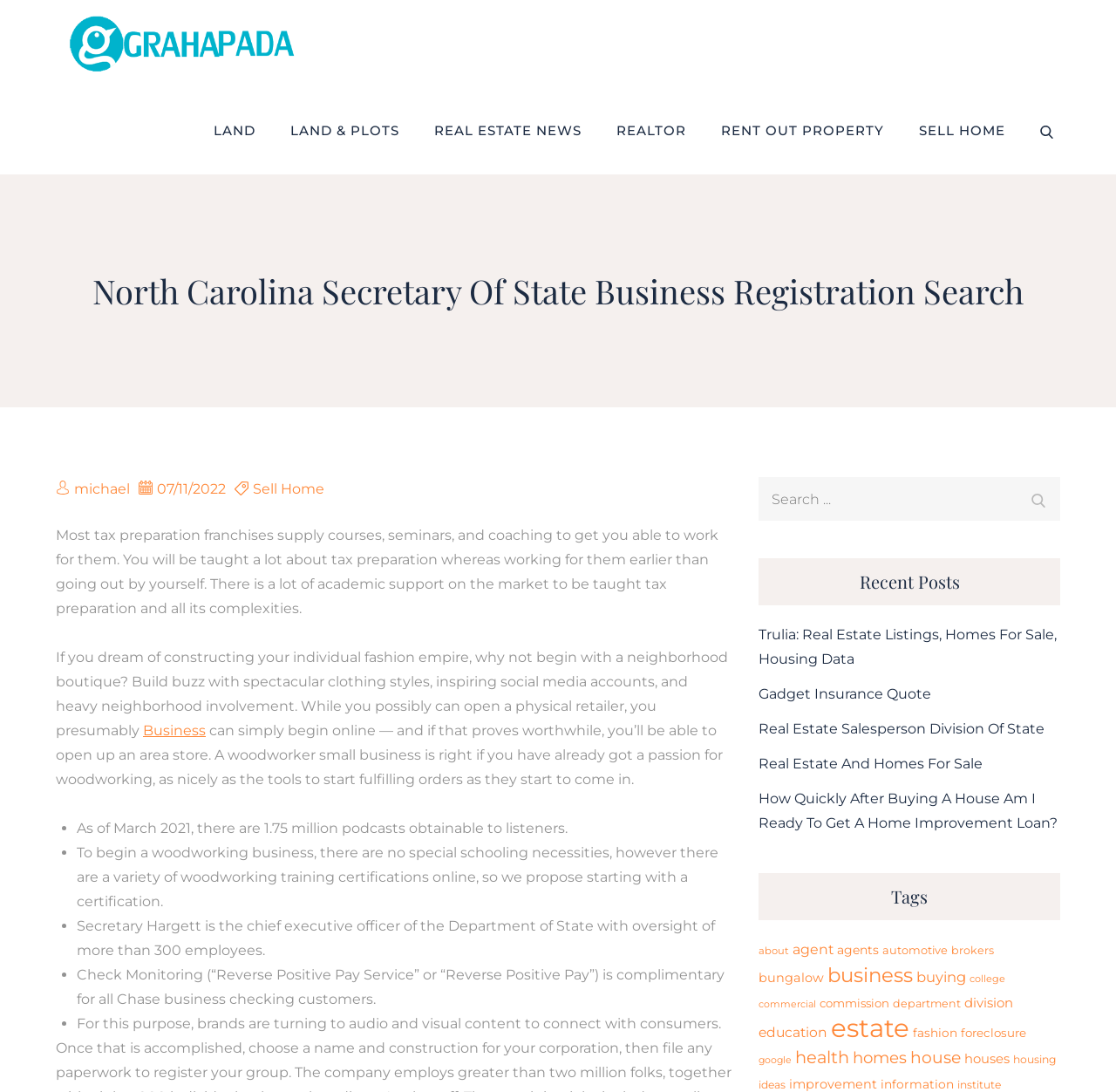What is the purpose of the search bar on the webpage?
Refer to the image and provide a one-word or short phrase answer.

Search for businesses